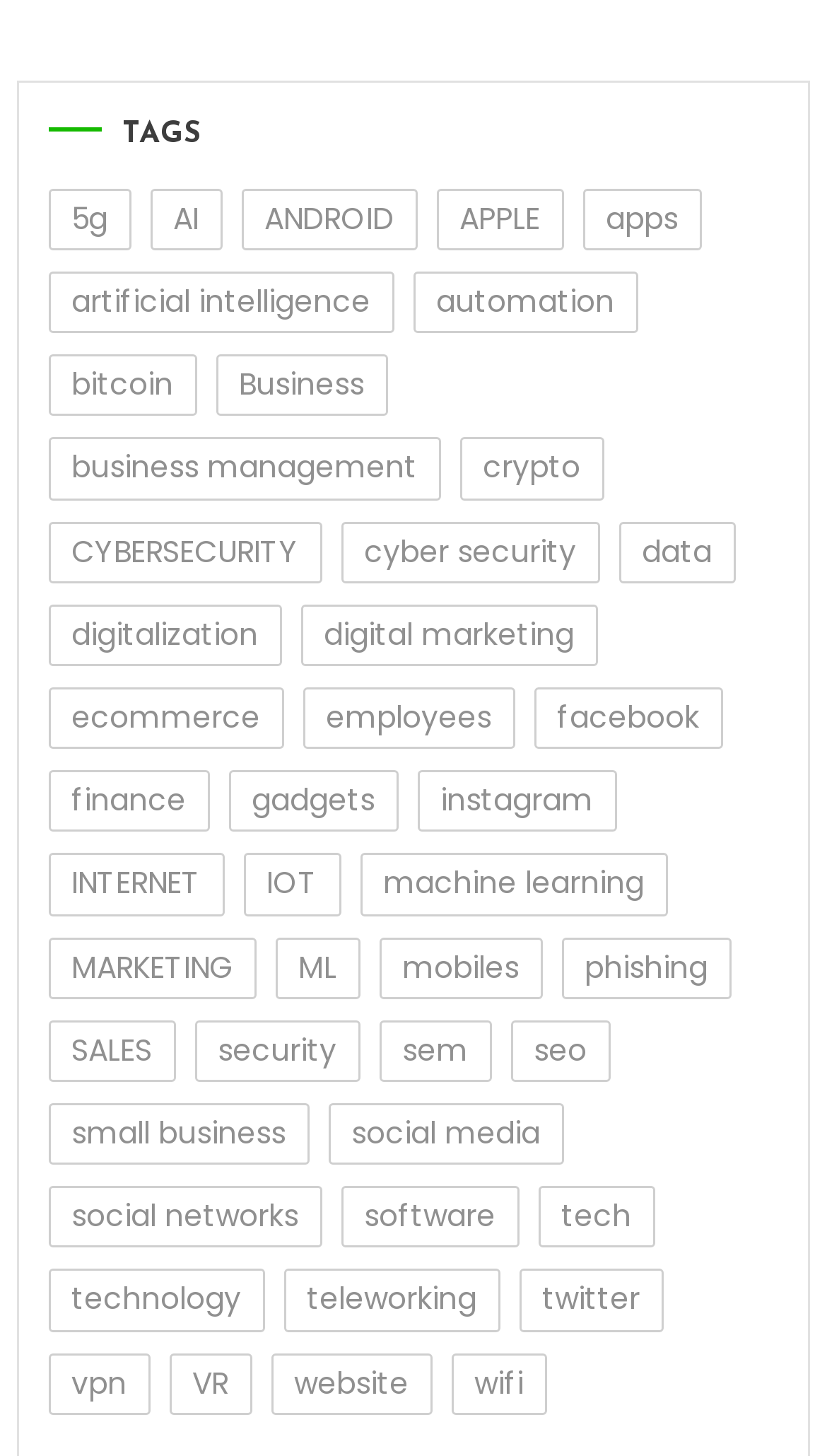Can you identify the bounding box coordinates of the clickable region needed to carry out this instruction: 'View the 'BUSINESS' section'? The coordinates should be four float numbers within the range of 0 to 1, stated as [left, top, right, bottom].

[0.261, 0.244, 0.469, 0.286]